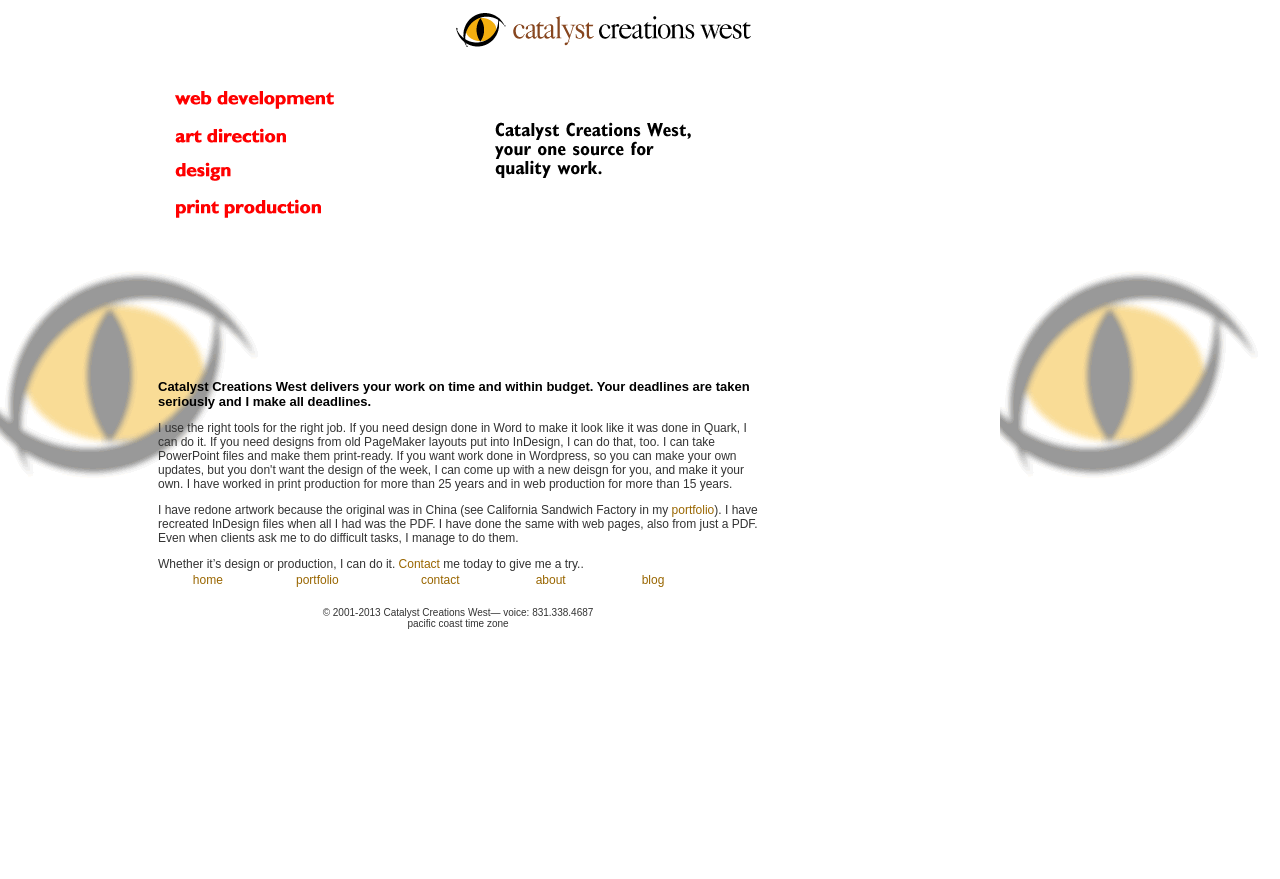From the webpage screenshot, predict the bounding box coordinates (top-left x, top-left y, bottom-right x, bottom-right y) for the UI element described here: name="design"

[0.123, 0.197, 0.269, 0.216]